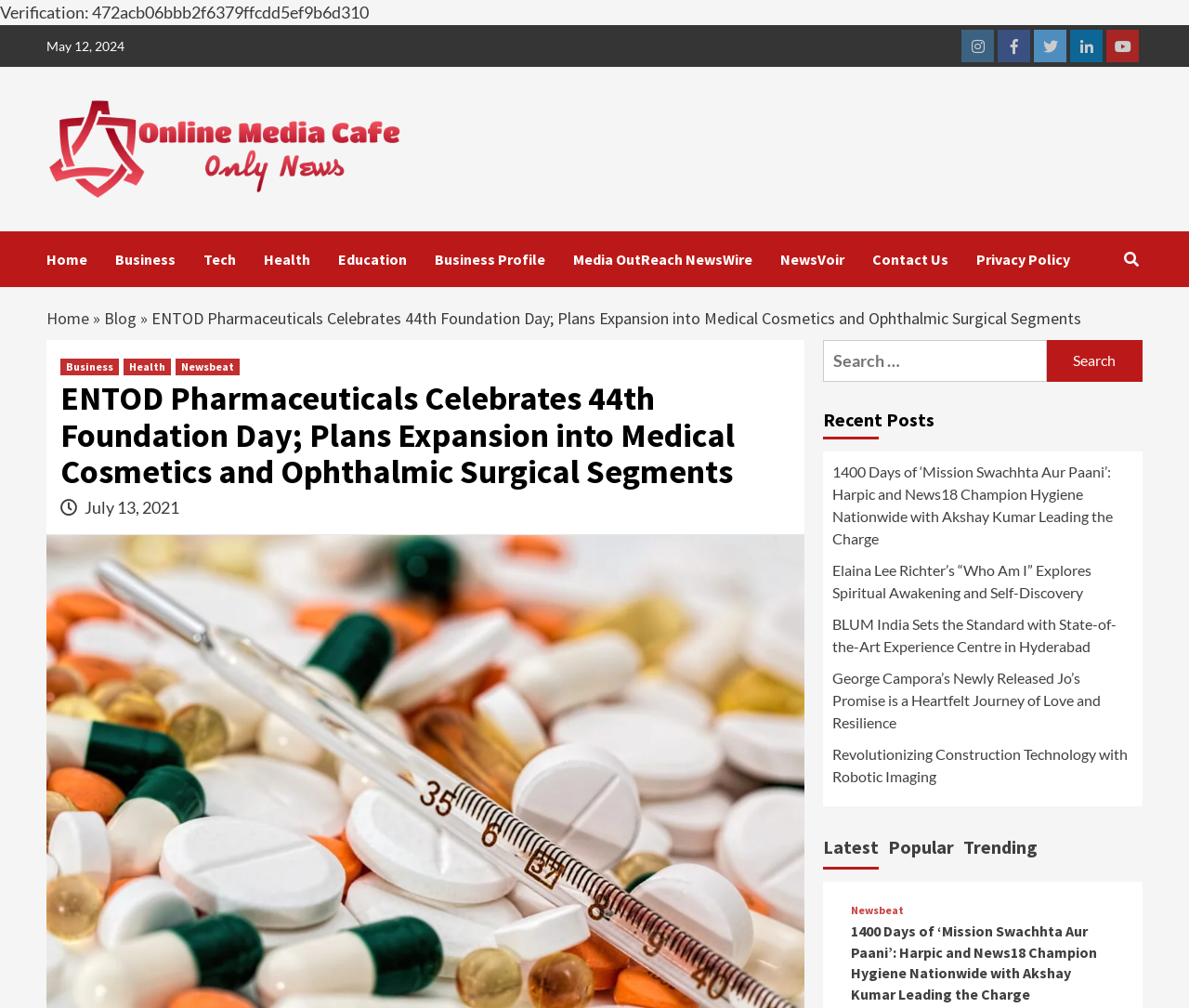Identify the bounding box for the element characterized by the following description: "parent_node: Search for: value="Search"".

[0.88, 0.337, 0.961, 0.379]